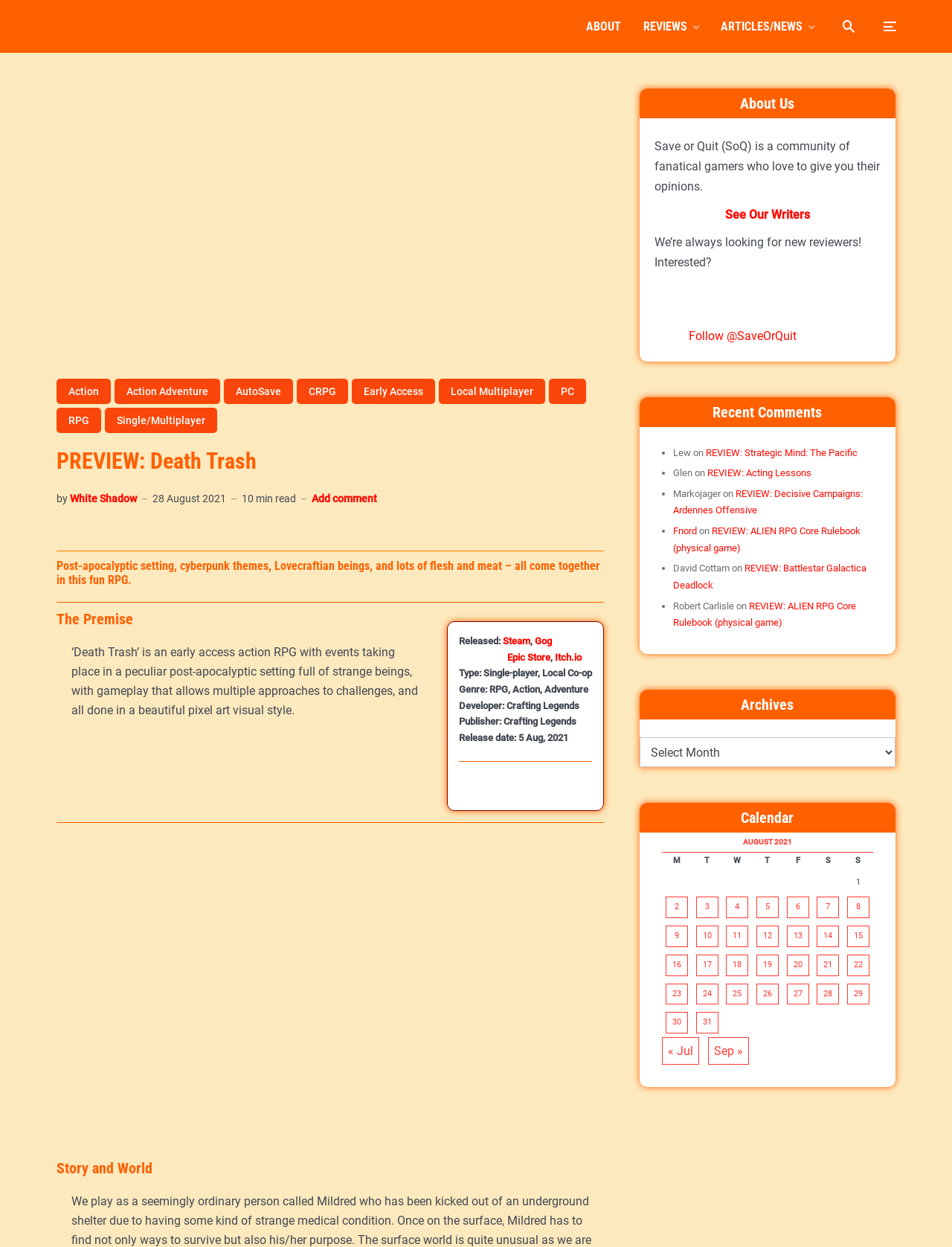Based on the element description: "<img decoding="async" class="socialbtn" src="/steam.png" data-eio="l">", identify the UI element and provide its bounding box coordinates. Use four float numbers between 0 and 1, [left, top, right, bottom].

[0.698, 0.264, 0.723, 0.275]